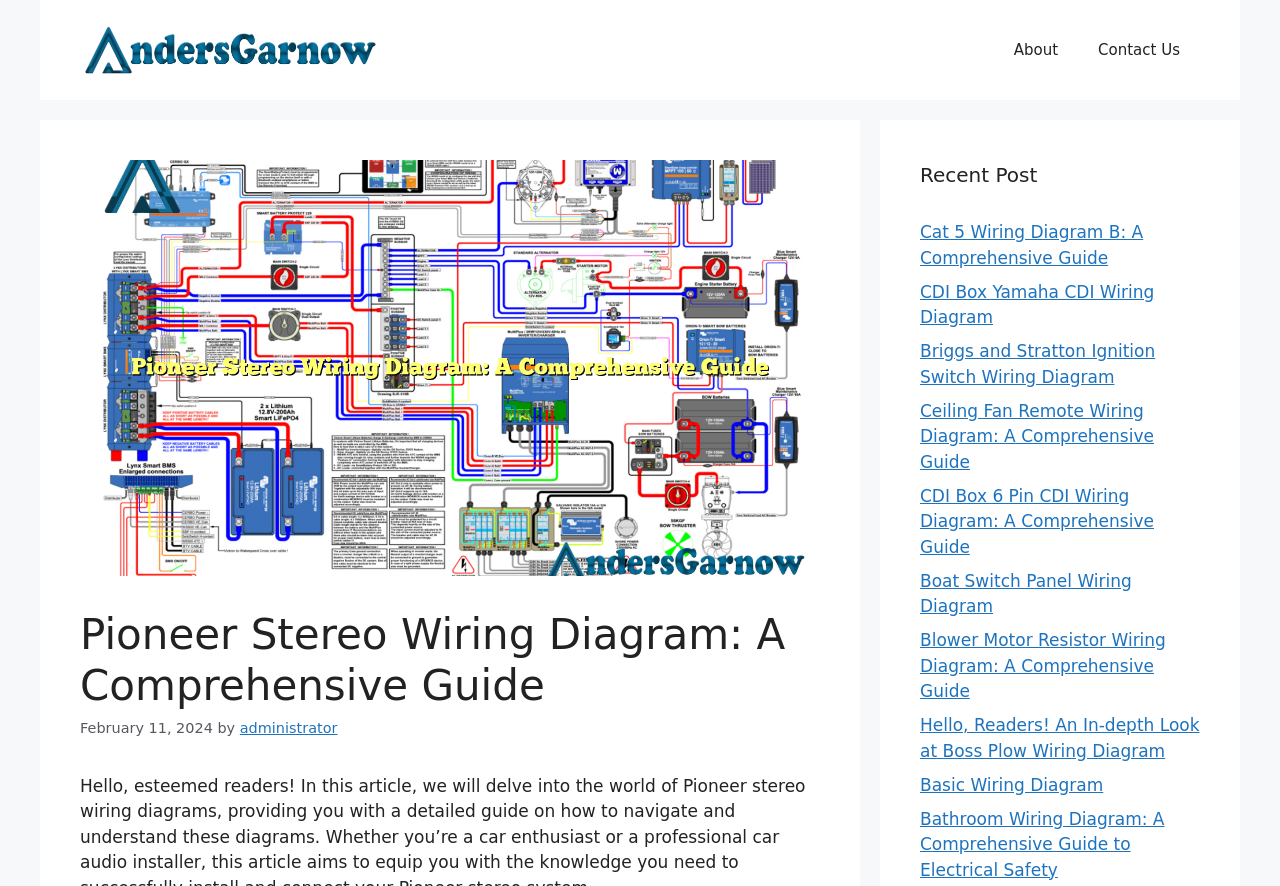Please predict the bounding box coordinates (top-left x, top-left y, bottom-right x, bottom-right y) for the UI element in the screenshot that fits the description: Contact Us

[0.842, 0.023, 0.938, 0.09]